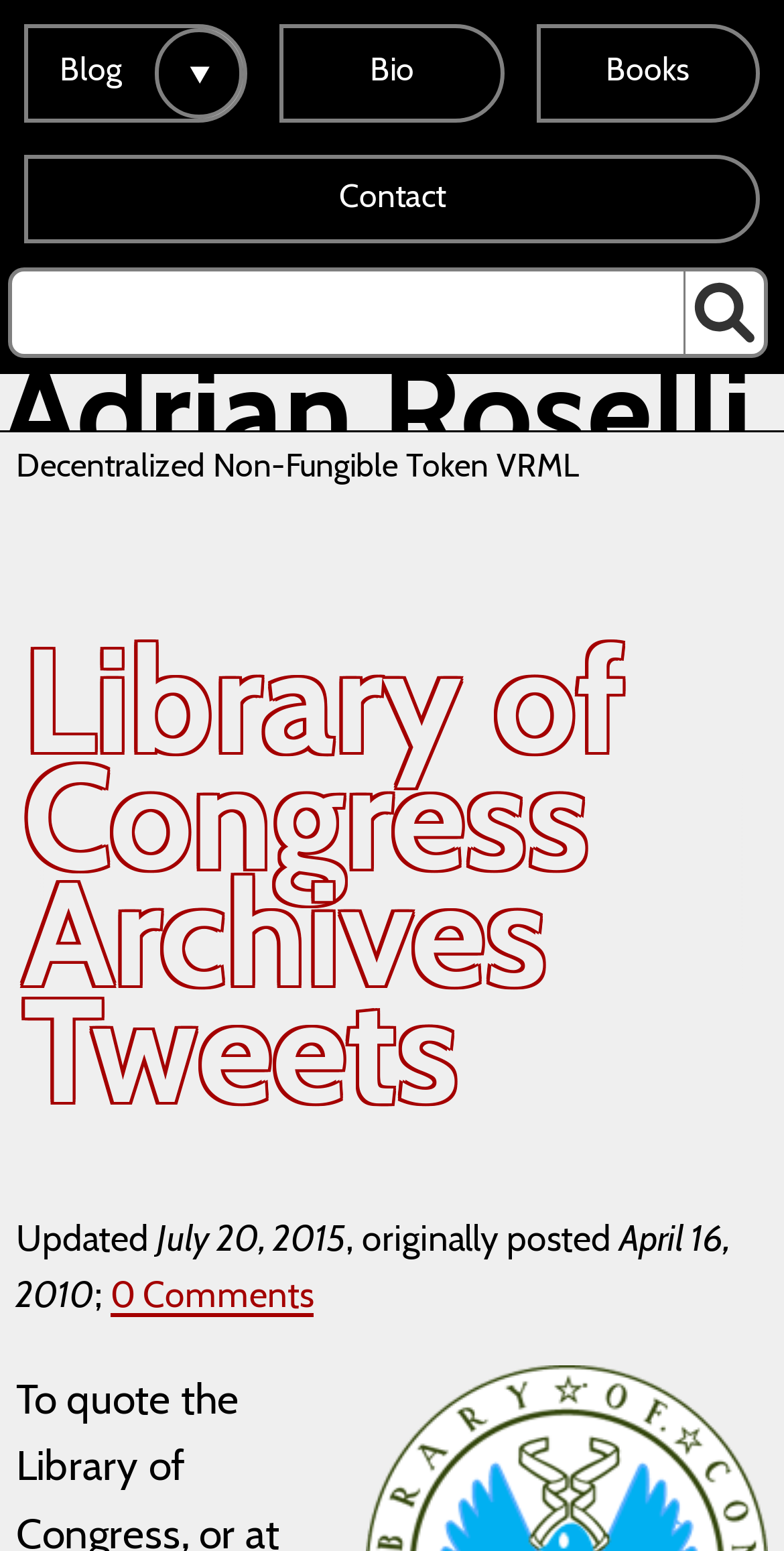What is the label of the search box?
Please give a detailed and elaborate explanation in response to the question.

I looked at the search box and found that it has a label 'Search for:' next to it, which indicates what the user should input.